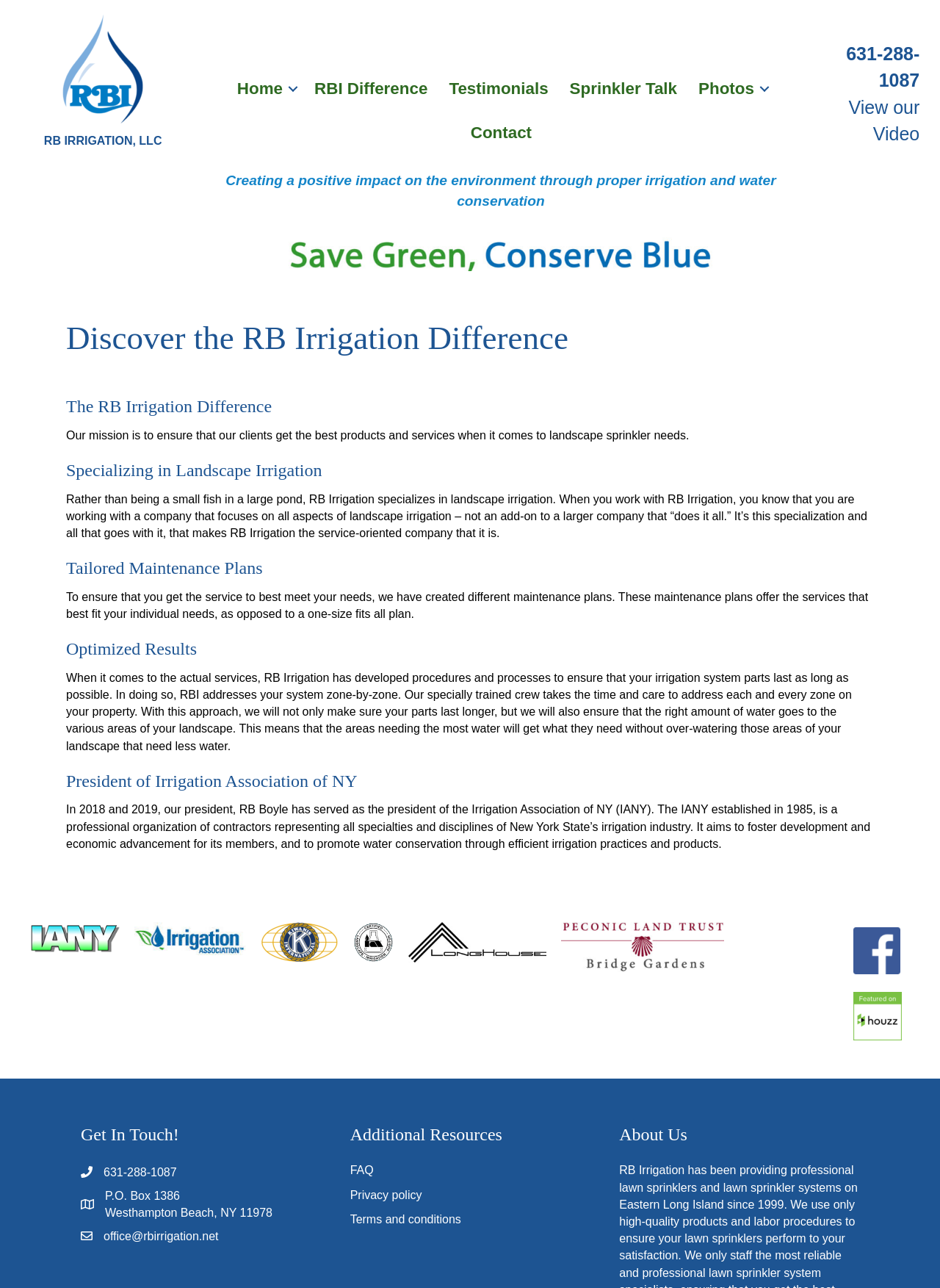What is the purpose of the maintenance plans?
Look at the webpage screenshot and answer the question with a detailed explanation.

The purpose of the maintenance plans can be inferred from the text 'To ensure that you get the service to best meet your needs, we have created different maintenance plans. These maintenance plans offer the services that best fit your individual needs, as opposed to a one-size fits all plan'.